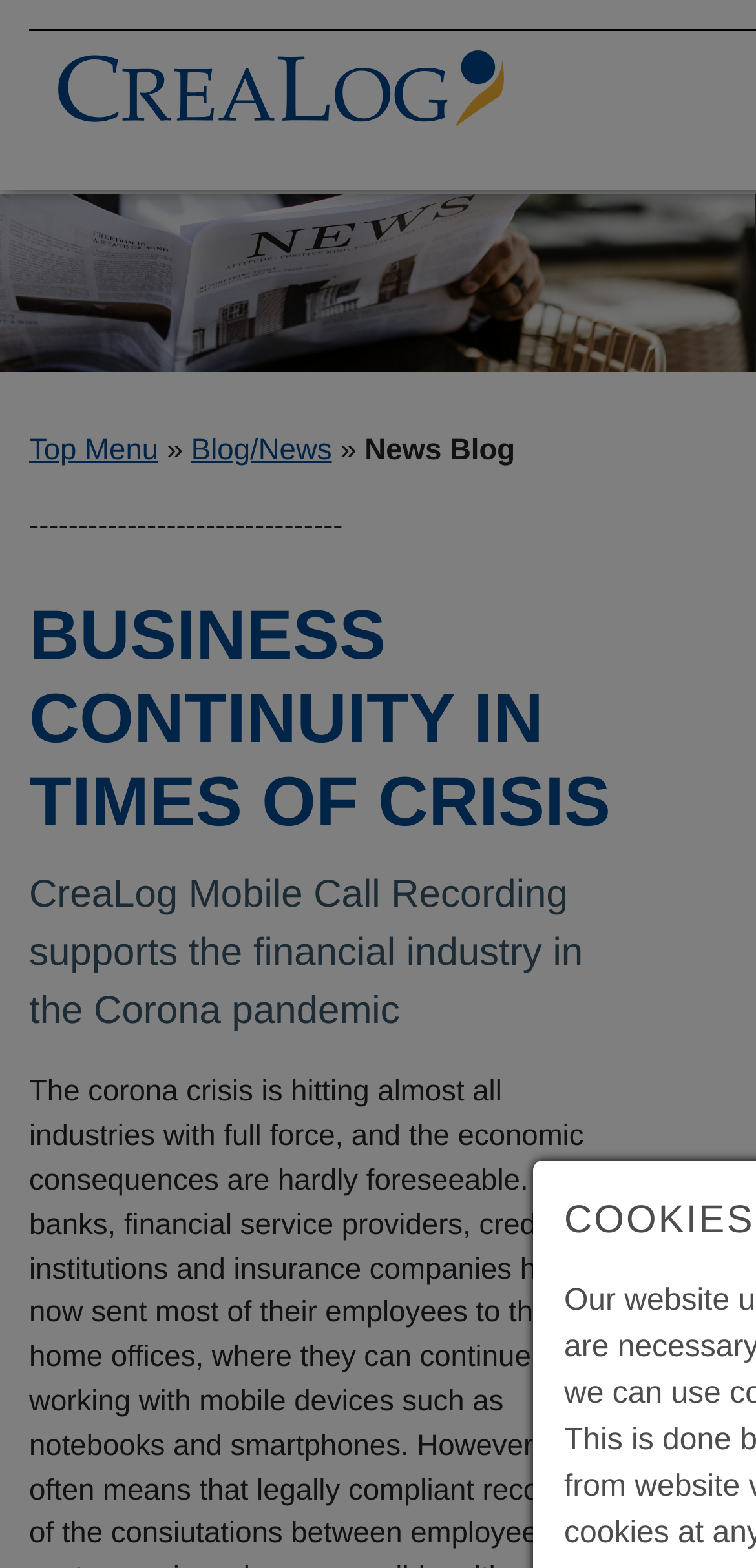Bounding box coordinates are given in the format (top-left x, top-left y, bottom-right x, bottom-right y). All values should be floating point numbers between 0 and 1. Provide the bounding box coordinate for the UI element described as: Top Menu

[0.038, 0.277, 0.209, 0.298]